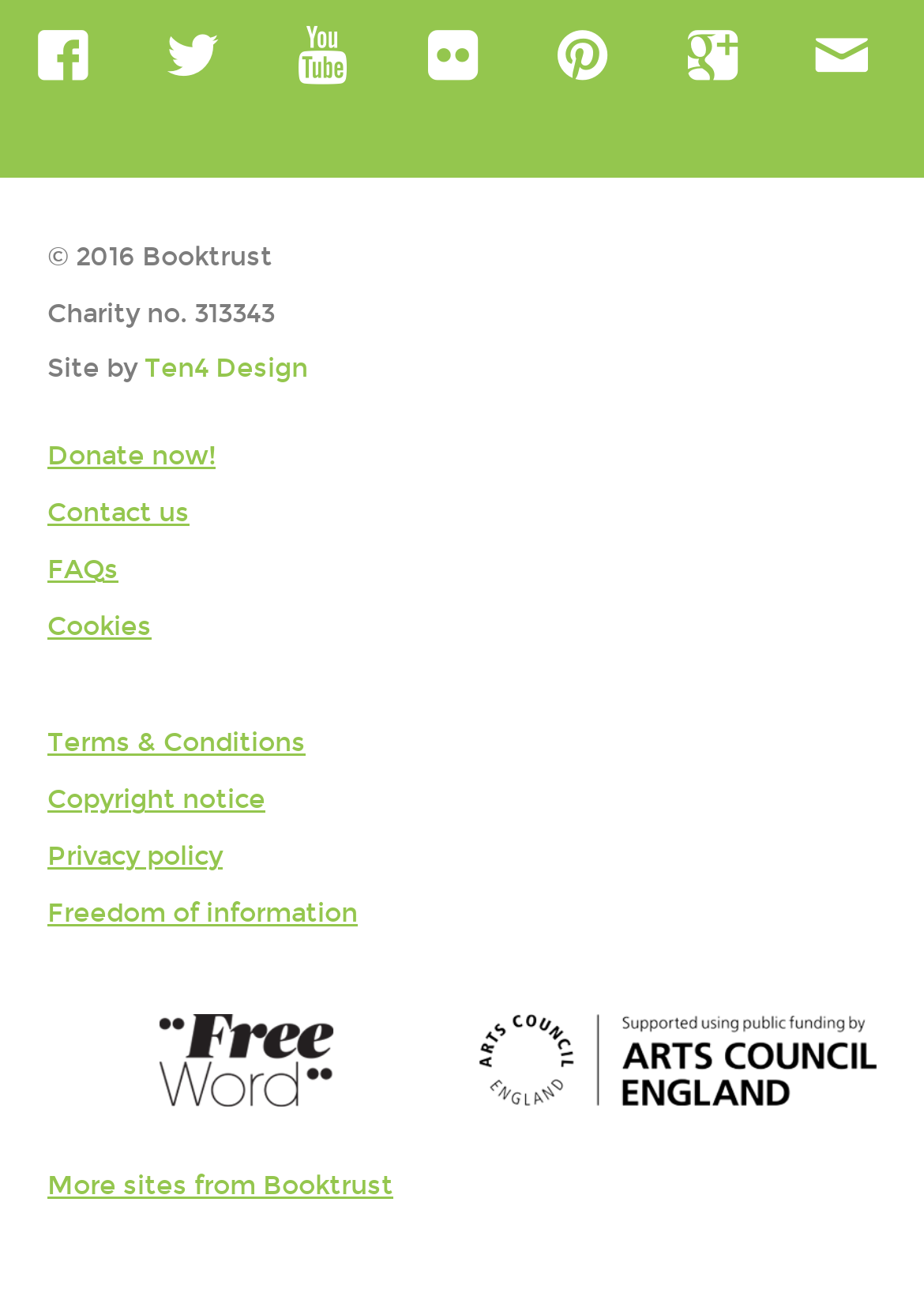Use a single word or phrase to answer the question: What is the name of the program that Booktrust is promoting?

Free Word